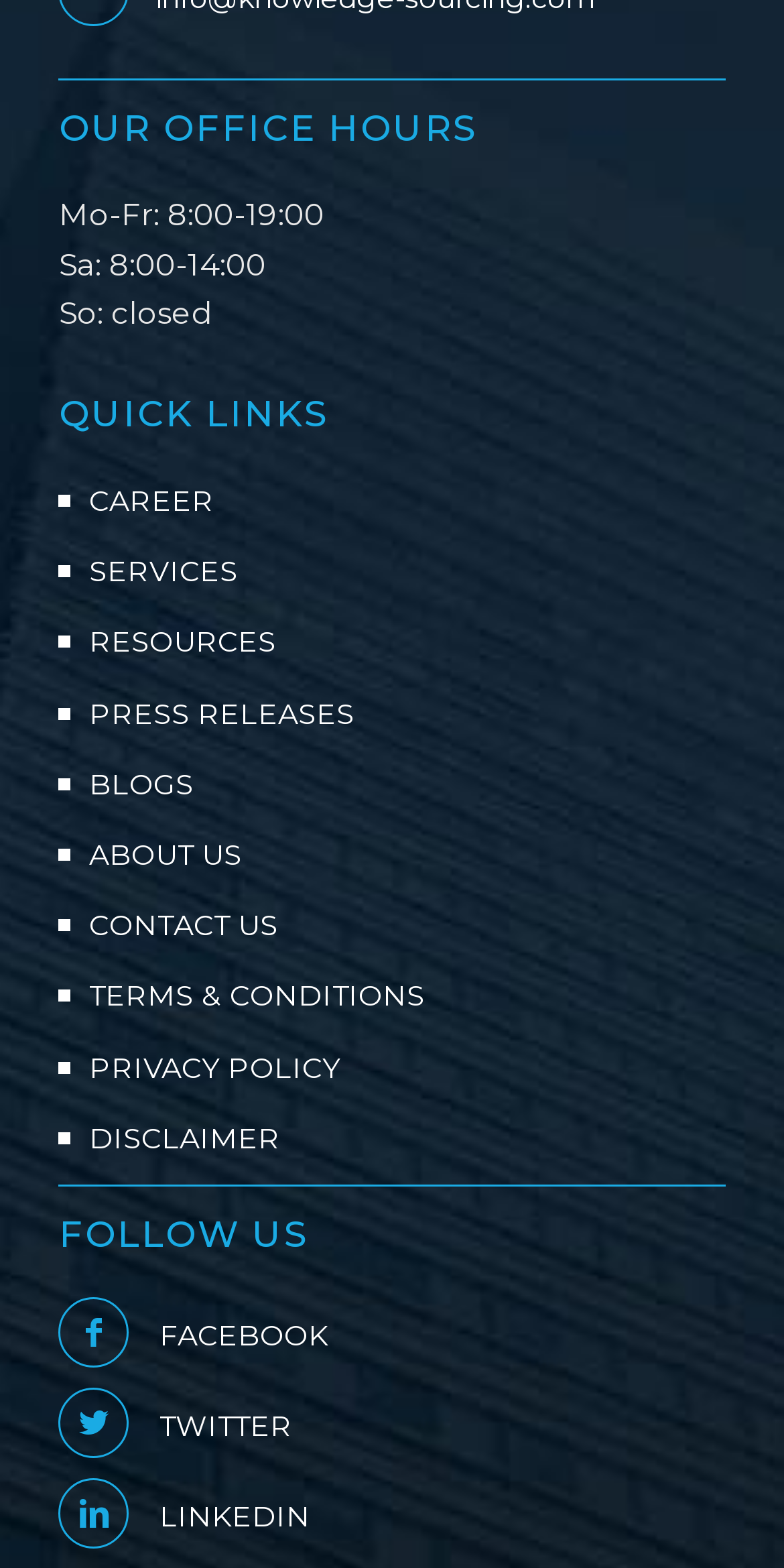Using the description: "Contact Us", determine the UI element's bounding box coordinates. Ensure the coordinates are in the format of four float numbers between 0 and 1, i.e., [left, top, right, bottom].

[0.113, 0.579, 0.354, 0.602]